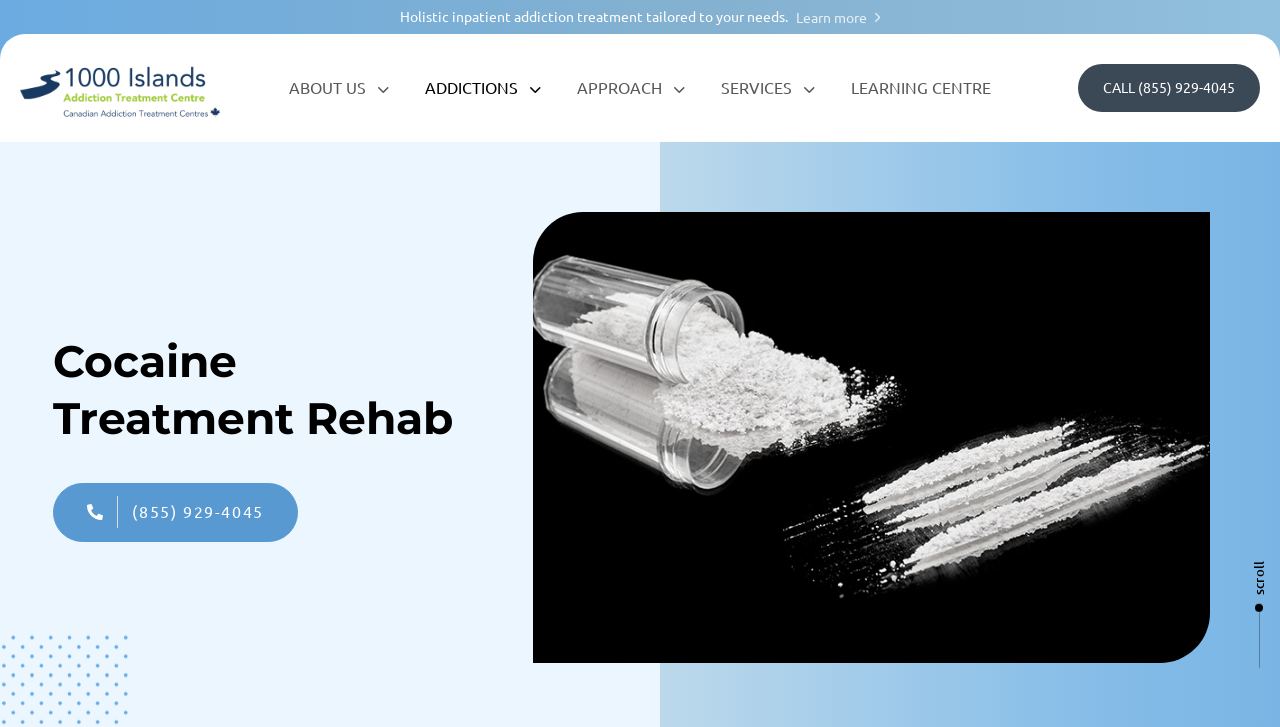Generate a thorough caption detailing the webpage content.

The webpage appears to be a Cocaine rehab center's website, specifically located in Toronto, Ontario. At the top, there is a brief description of the center's holistic inpatient addiction treatment program, tailored to individual needs. 

To the right of this description, there is a "Learn more" link. On the left side, there is a prominent link to "Addiction Rehab Toronto" accompanied by an image with the same name. 

Below these elements, there is a row of links, including "ABOUT US", "ADDICTIONS", "APPROACH", "SERVICES", and "LEARNING CENTRE". These links are positioned horizontally, with "ABOUT US" on the left and "LEARNING CENTRE" on the right.

Further down, there is a call-to-action link to "CALL (855) 929-4045" for contacting the center. 

On the lower half of the page, there is a section dedicated to Cocaine treatment rehab. This section has a heading with the same name and a link to the phone number "(855) 929-4045" with a phone icon. Below this link, there is a large image that takes up most of the width of the page, labeled "Cocaine Addiction Toronto". 

Finally, at the very bottom of the page, there is a scroll link.